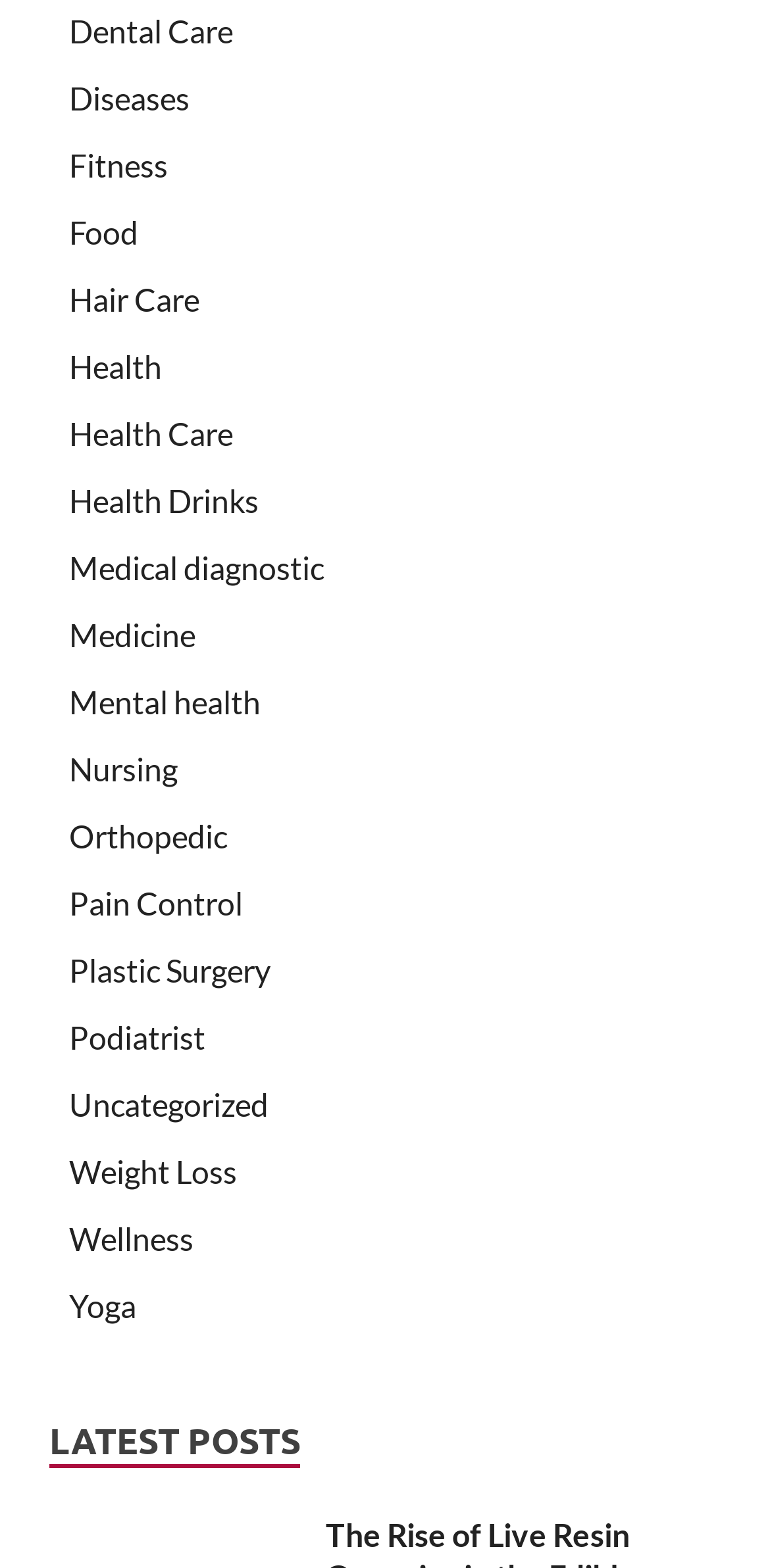Please give the bounding box coordinates of the area that should be clicked to fulfill the following instruction: "Read the latest post about Live Resin Gummies". The coordinates should be in the format of four float numbers from 0 to 1, i.e., [left, top, right, bottom].

[0.064, 0.97, 0.385, 0.993]